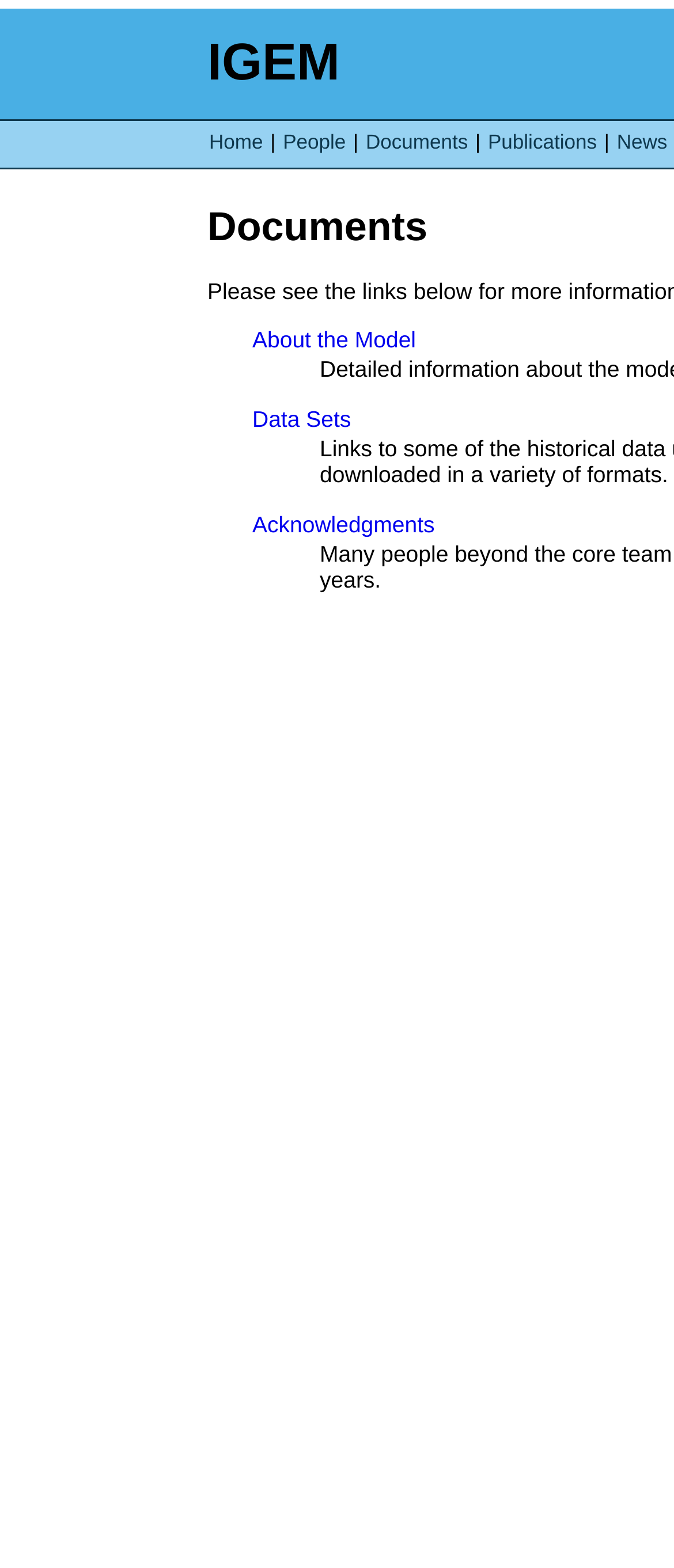Locate the bounding box coordinates of the clickable part needed for the task: "read about the model".

[0.374, 0.208, 0.617, 0.225]